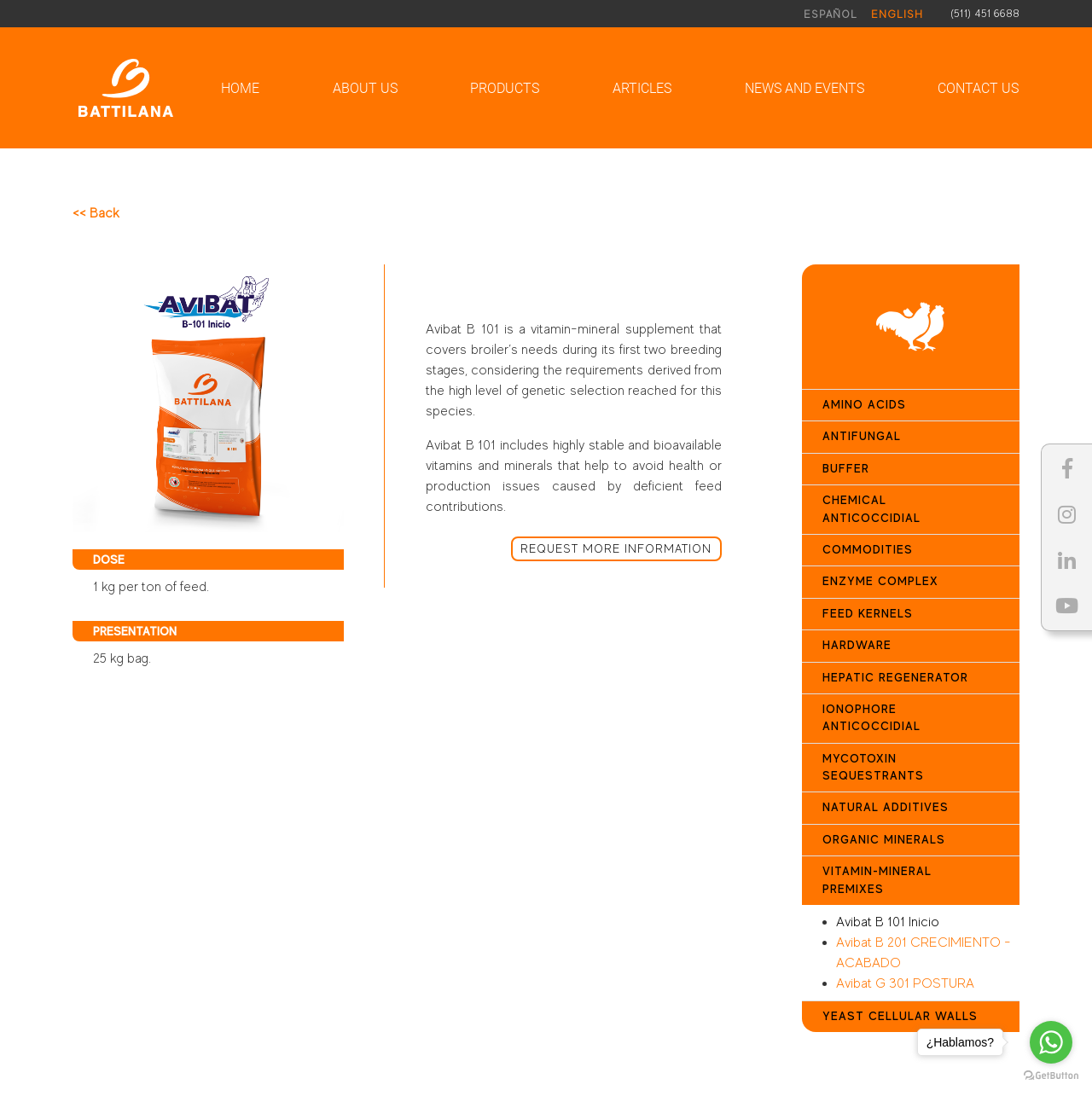What are the categories of products listed on the webpage?
Give a thorough and detailed response to the question.

The webpage lists various categories of products, including Amino Acids, Antifungal, Buffer, Chemical Anticoccidial, Commodities, Enzyme Complex, Feed Kernels, Hardware, Hepatic Regenerator, Ionophore Anticoccidial, Mycotoxin Sequestrants, Natural Additives, Organic Minerals, Vitamin-Mineral Premixes, and Yeast Cellular Walls.